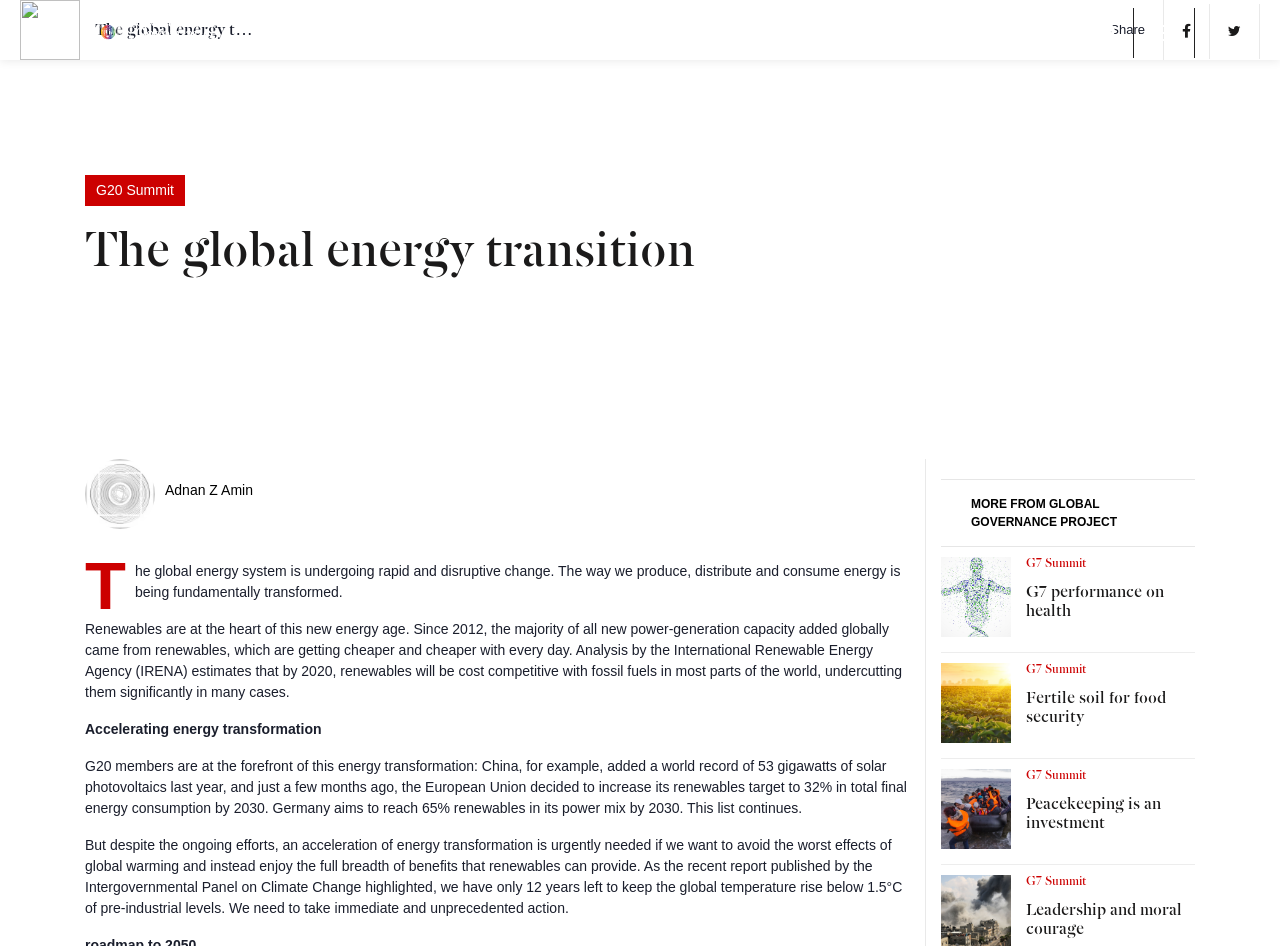Identify and extract the main heading from the webpage.

The global energy transition